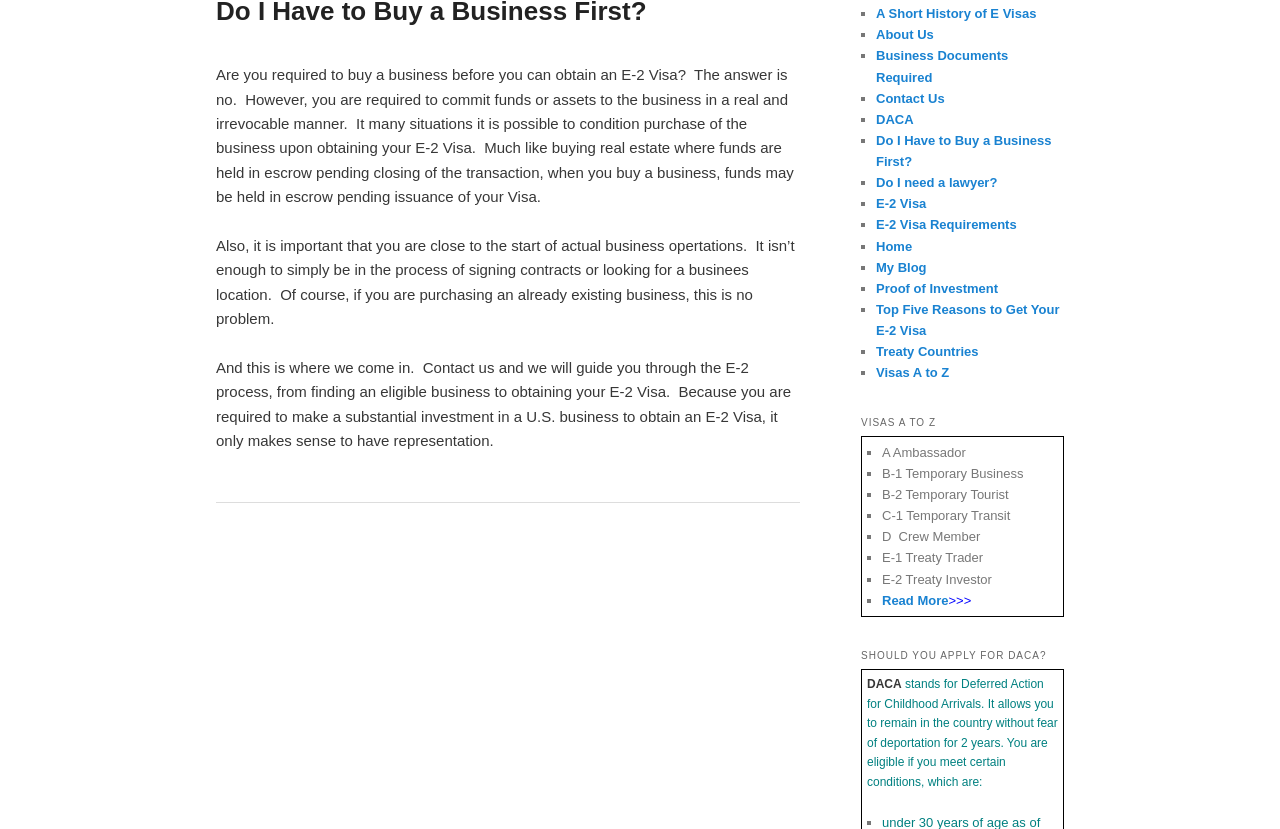Identify the bounding box coordinates for the UI element described as follows: Do I need a lawyer?. Use the format (top-left x, top-left y, bottom-right x, bottom-right y) and ensure all values are floating point numbers between 0 and 1.

[0.684, 0.211, 0.779, 0.229]